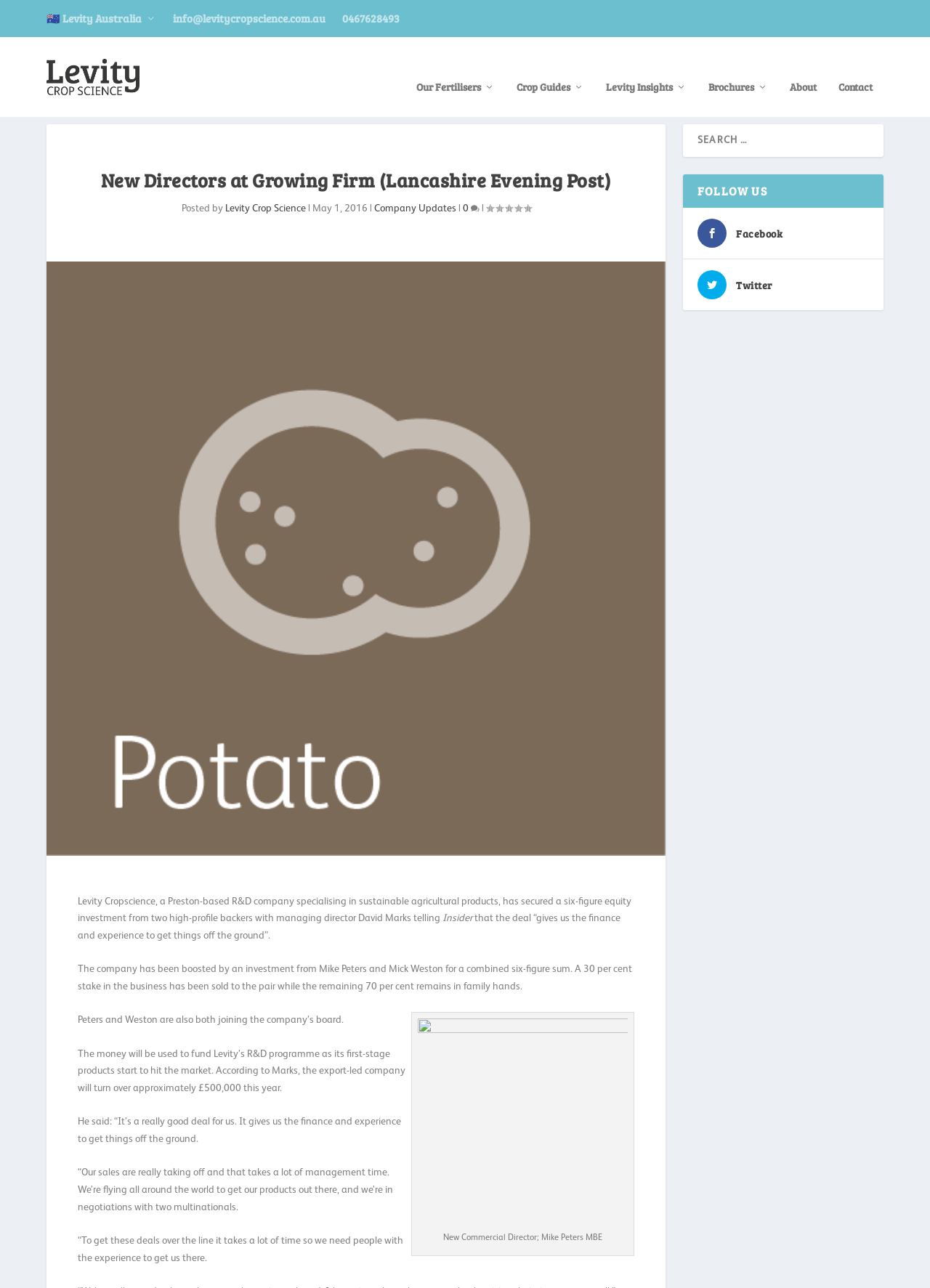What is the date when the article was published? Based on the image, give a response in one word or a short phrase.

May 1, 2016